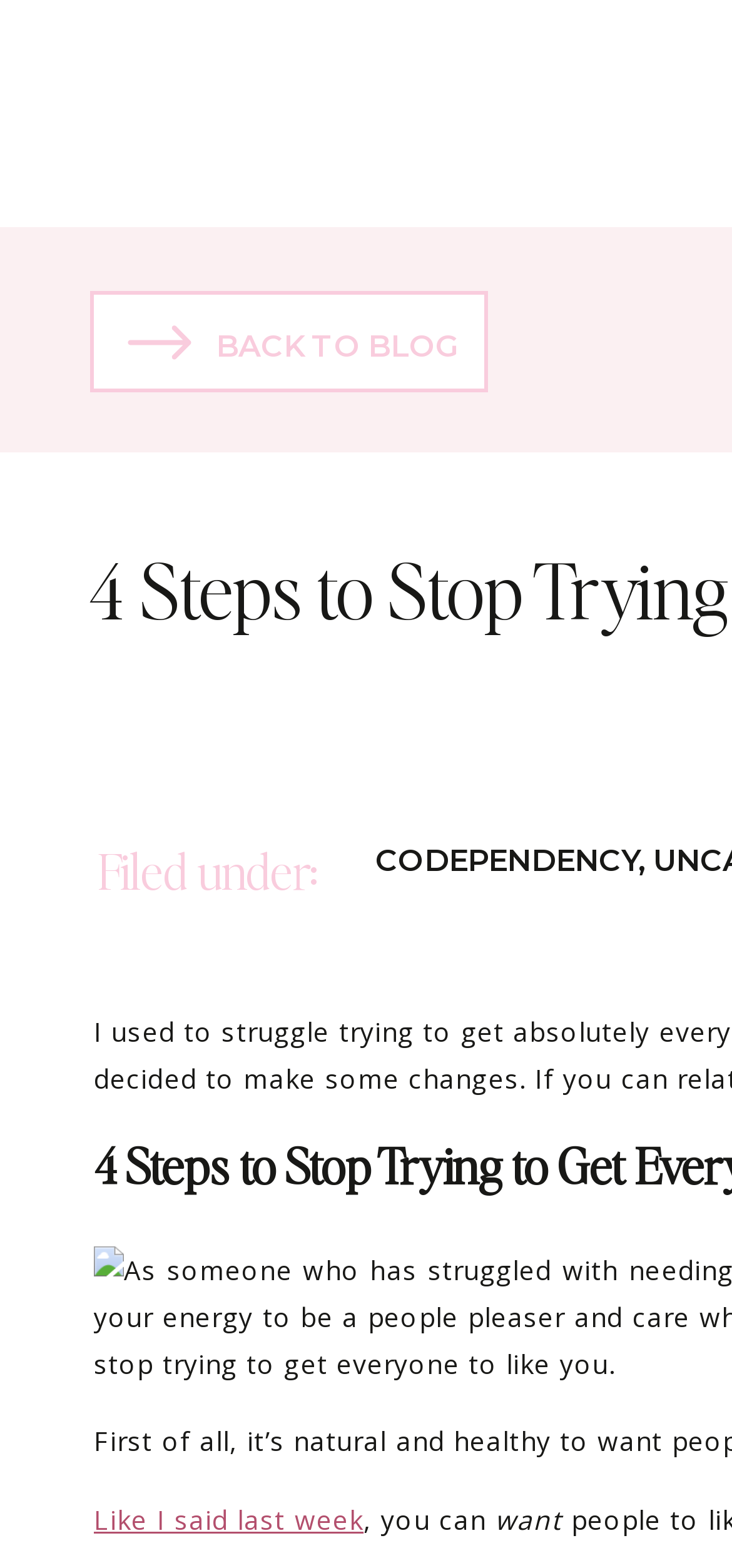Identify the main heading of the webpage and provide its text content.

4 Steps to Stop Trying to Get Everyone to Like You